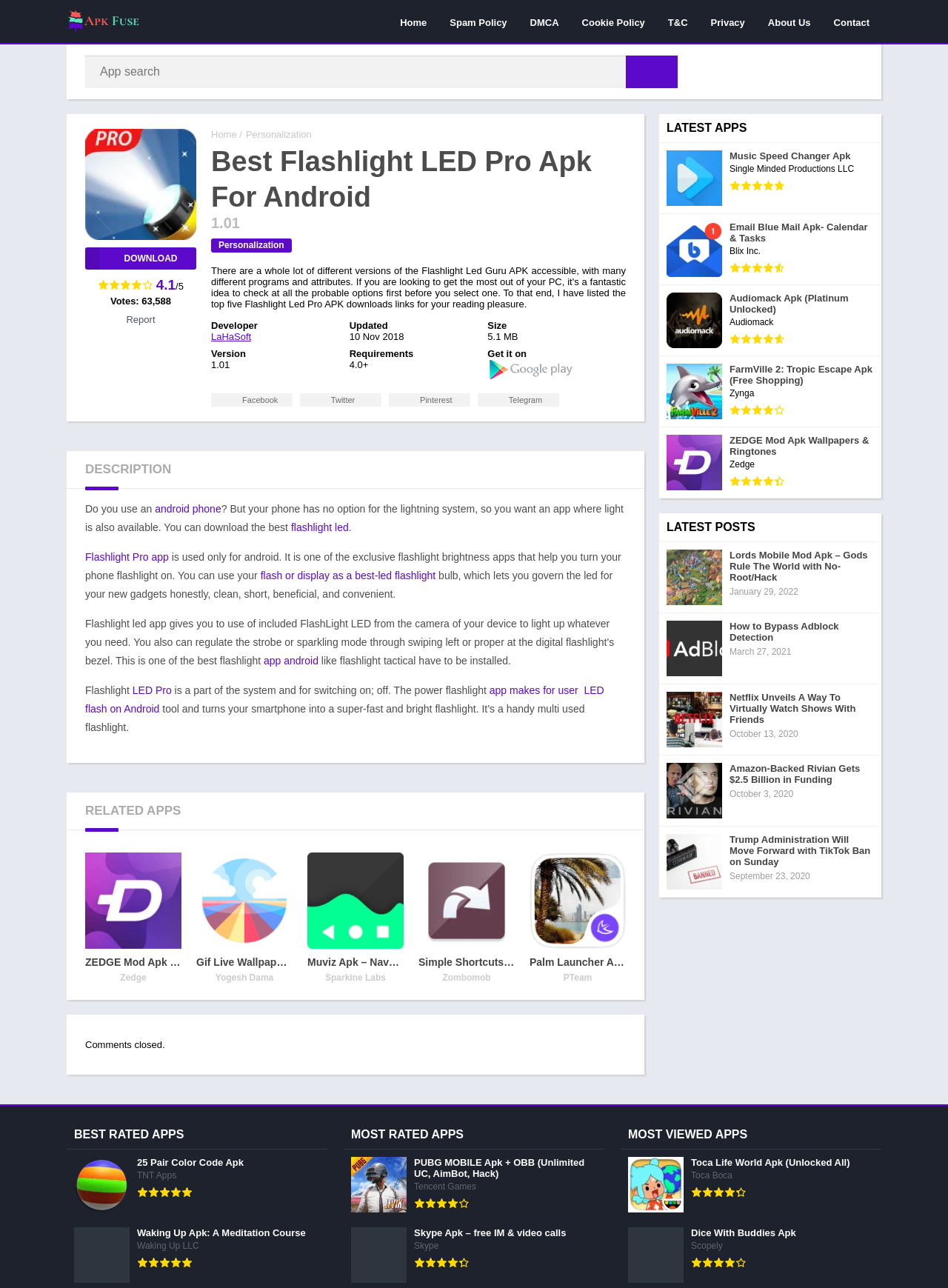Determine the bounding box coordinates for the clickable element to execute this instruction: "Visit the Google Play store". Provide the coordinates as four float numbers between 0 and 1, i.e., [left, top, right, bottom].

[0.514, 0.288, 0.608, 0.296]